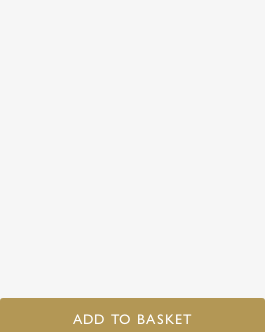With reference to the screenshot, provide a detailed response to the question below:
How much does the light fixture cost?

The pricing detail is provided below the image, stating that the light fixture costs £259.00, which is the answer to this question.